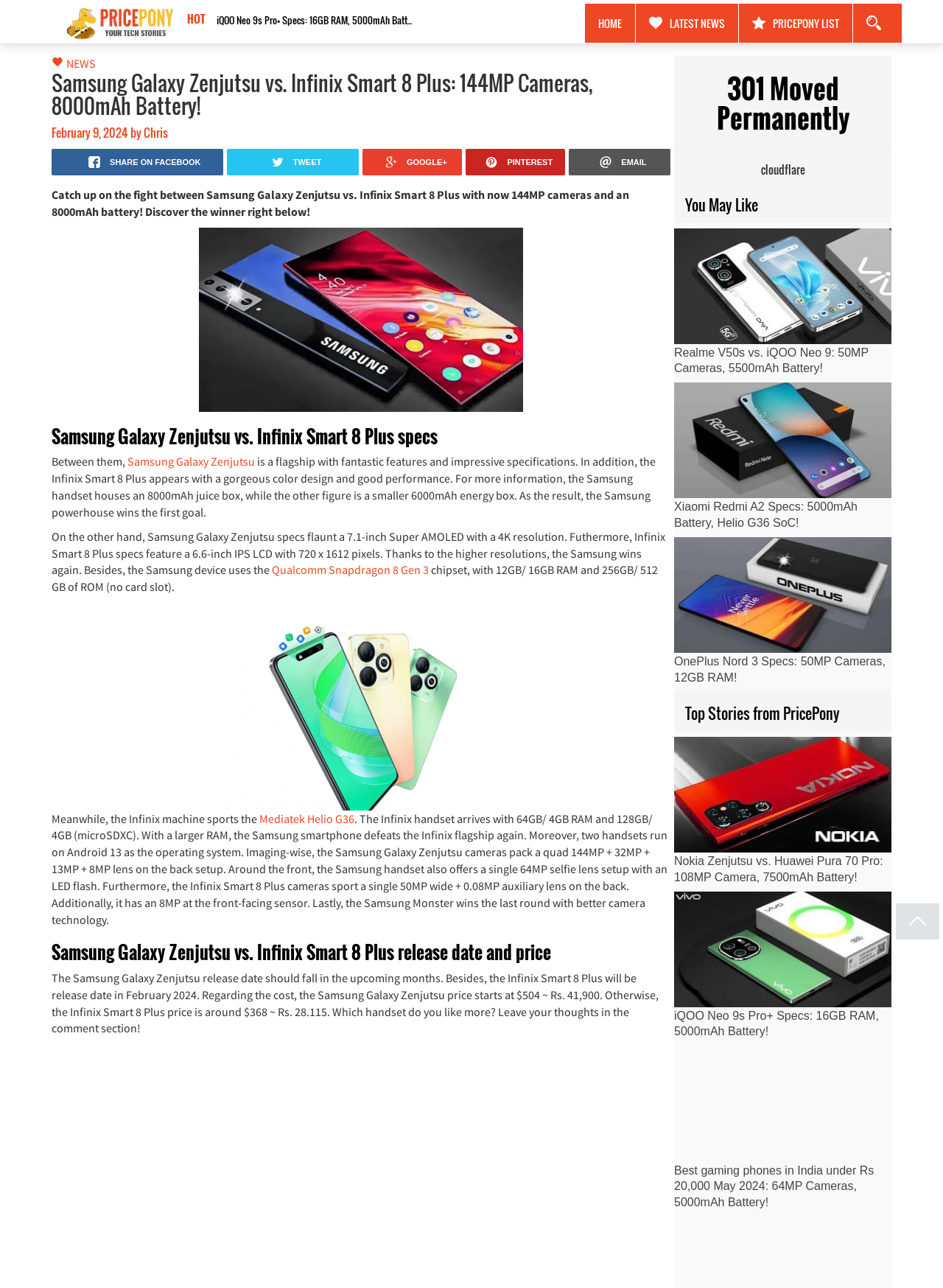Describe in detail what you see on the webpage.

This webpage is a comparison review of two smartphones, the Samsung Galaxy Zenjutsu and the Infinix Smart 8 Plus. At the top, there is a logo and a navigation menu with links to "HOME", "LATEST NEWS", "PRICEPONY LIST", and an empty link. Below the navigation menu, there is a heading that reads "Samsung Galaxy Zenjutsu vs. Infinix Smart 8 Plus: 144MP Cameras, 8000mAh Battery!".

The article starts with a brief introduction, followed by a comparison of the two phones' specifications, including their cameras, batteries, and processors. There are two images, one for each phone, displayed side by side. The text is divided into sections, each with a heading, such as "Samsung Galaxy Zenjutsu vs. Infinix Smart 8 Plus specs" and "Samsung Galaxy Zenjutsu vs. Infinix Smart 8 Plus release date and price".

The webpage also features a section with links to other related articles, titled "You May Like" and "Top Stories from PricePony". These links are arranged in a grid, with two columns and multiple rows. At the very bottom of the page, there is a link to "Scroll to top" and a small image of an arrow pointing upwards.

Throughout the webpage, there are social media links, including "SHARE ON FACEBOOK", "TWEET", "GOOGLE+", "PINTEREST", and "EMAIL", each accompanied by a small icon. The webpage has a total of 13 images, including the phone images, social media icons, and the logo.